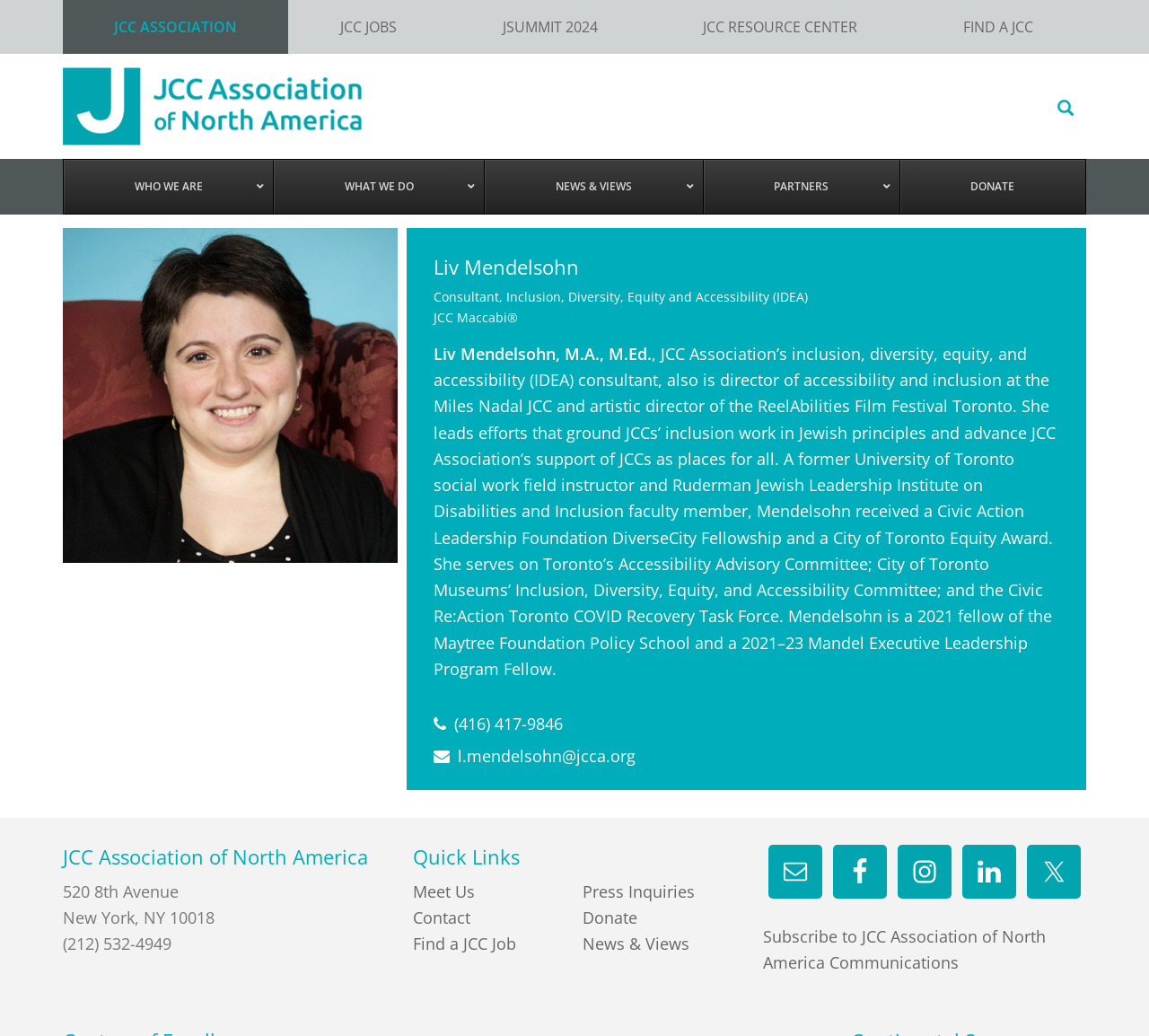What is the name of the JCC where Liv Mendelsohn is director of accessibility and inclusion?
Based on the image, give a concise answer in the form of a single word or short phrase.

Miles Nadal JCC